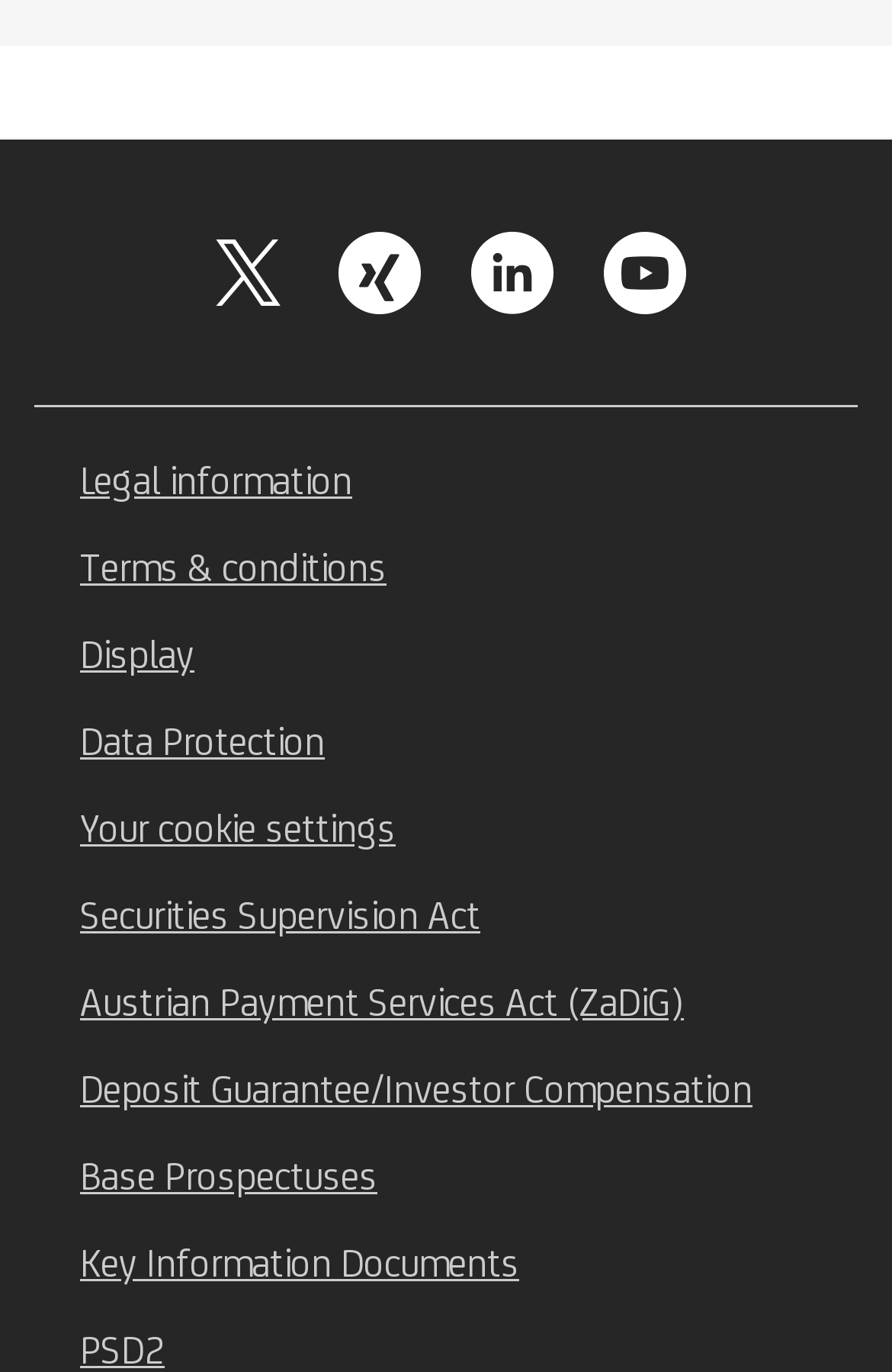Specify the bounding box coordinates of the area that needs to be clicked to achieve the following instruction: "view May 2006".

None